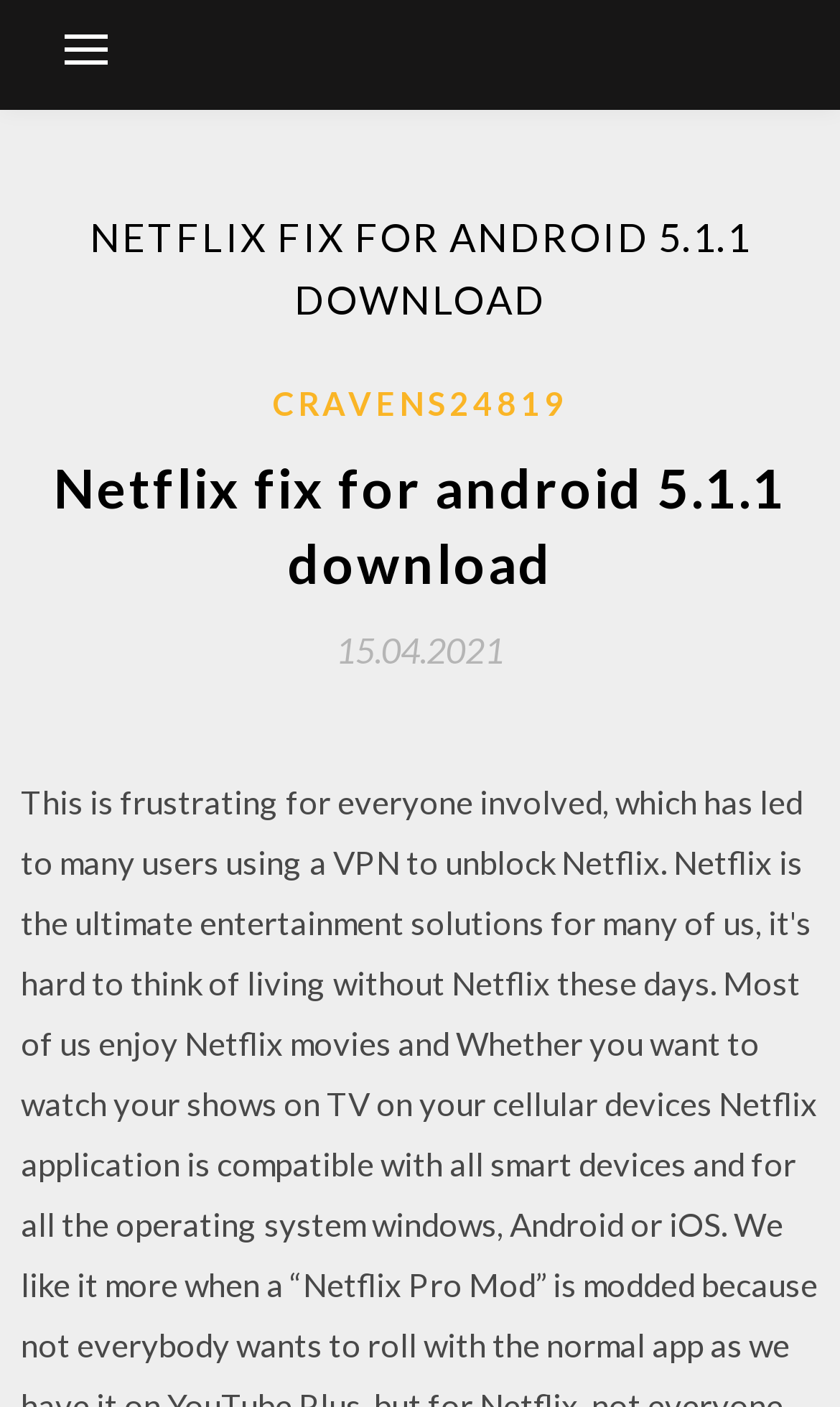Identify the bounding box for the UI element described as: "15.04.202115.04.2021". Ensure the coordinates are four float numbers between 0 and 1, formatted as [left, top, right, bottom].

[0.4, 0.449, 0.6, 0.476]